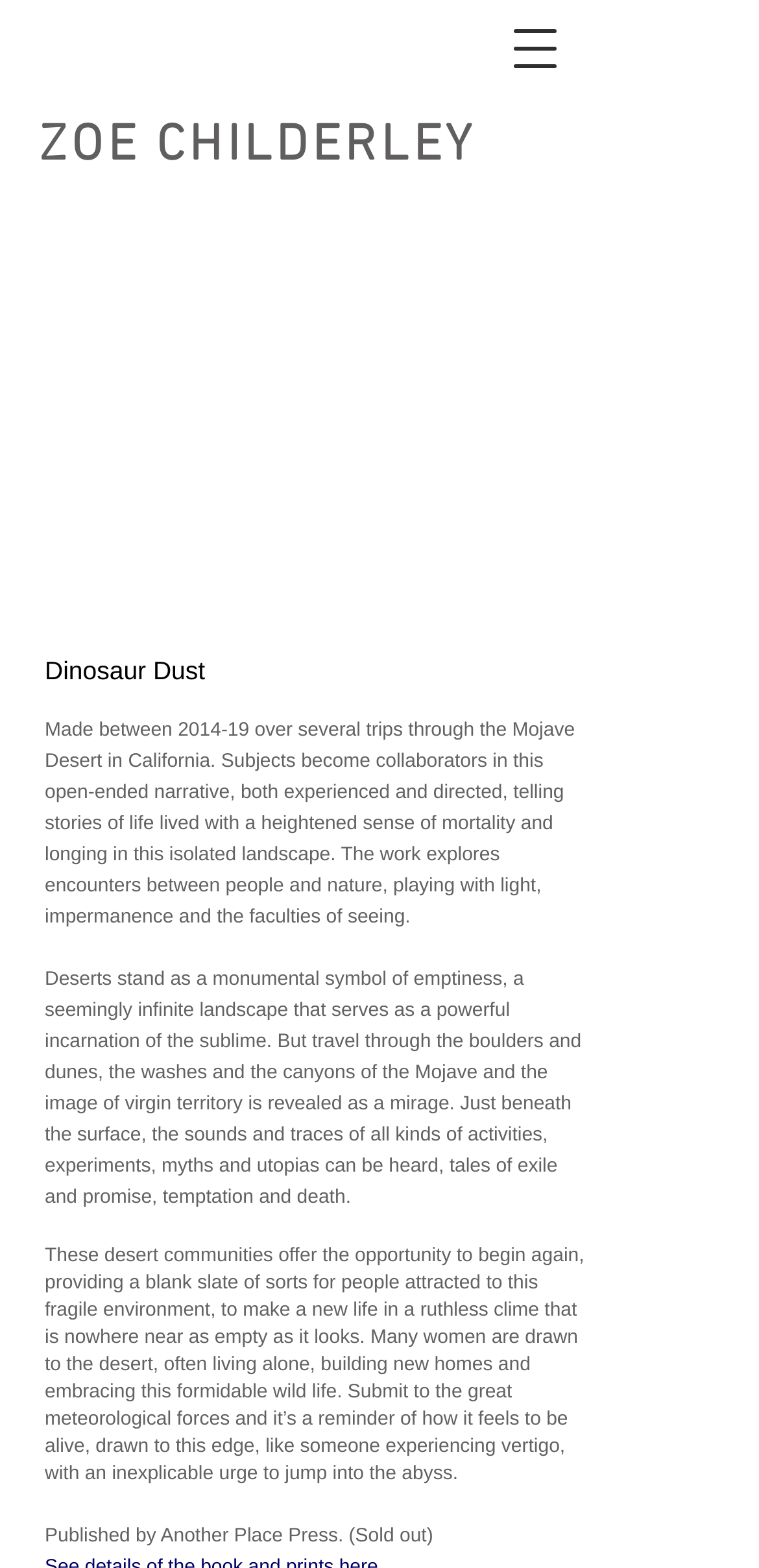Describe the entire webpage, focusing on both content and design.

The webpage is about Zoe Childerley's photography project, "Dinosaur Dust". At the top left, there is a heading with the title "ZOE CHILDERLEY" which is also a link. Below it, there is a region containing a slide show gallery that takes up most of the width of the page. The gallery has a play button on the right side, and a text "1/23" indicating the current slide number.

To the right of the gallery, there is a button to open a navigation menu. Above the gallery, there is a short title "Dinosaur Dust" followed by a brief description of the project. The description is divided into four paragraphs, which are placed below each other. The text describes the project as a narrative that explores the encounters between people and nature in the Mojave Desert, and how the desert communities offer a chance to start anew.

The text also touches on the themes of mortality, longing, and the sublime, and how the desert landscape can be both beautiful and unforgiving. The last paragraph mentions that the project has been published by Another Place Press, but it is now sold out. Overall, the webpage has a clean and simple layout, with a focus on showcasing the photography project and its accompanying text.